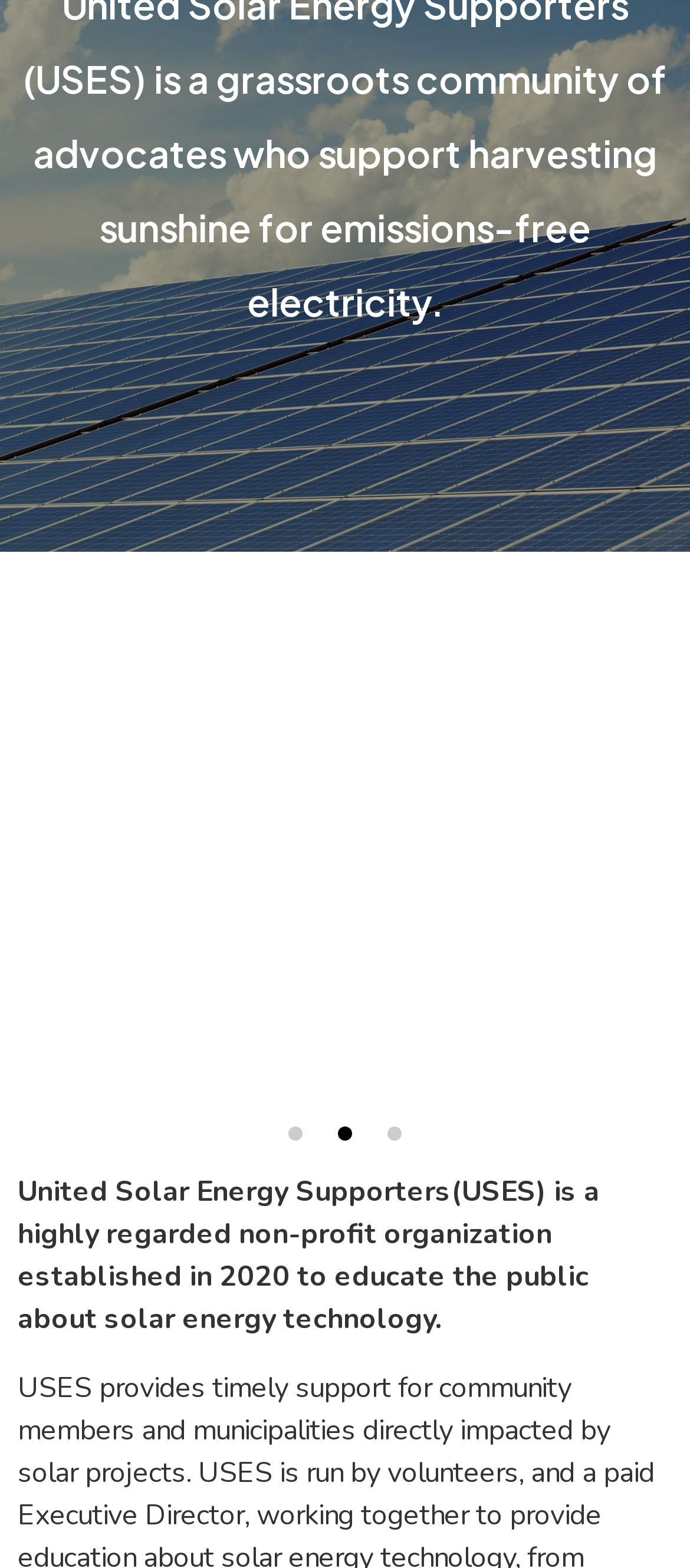What year was the organization established?
Look at the image and respond with a single word or a short phrase.

2020